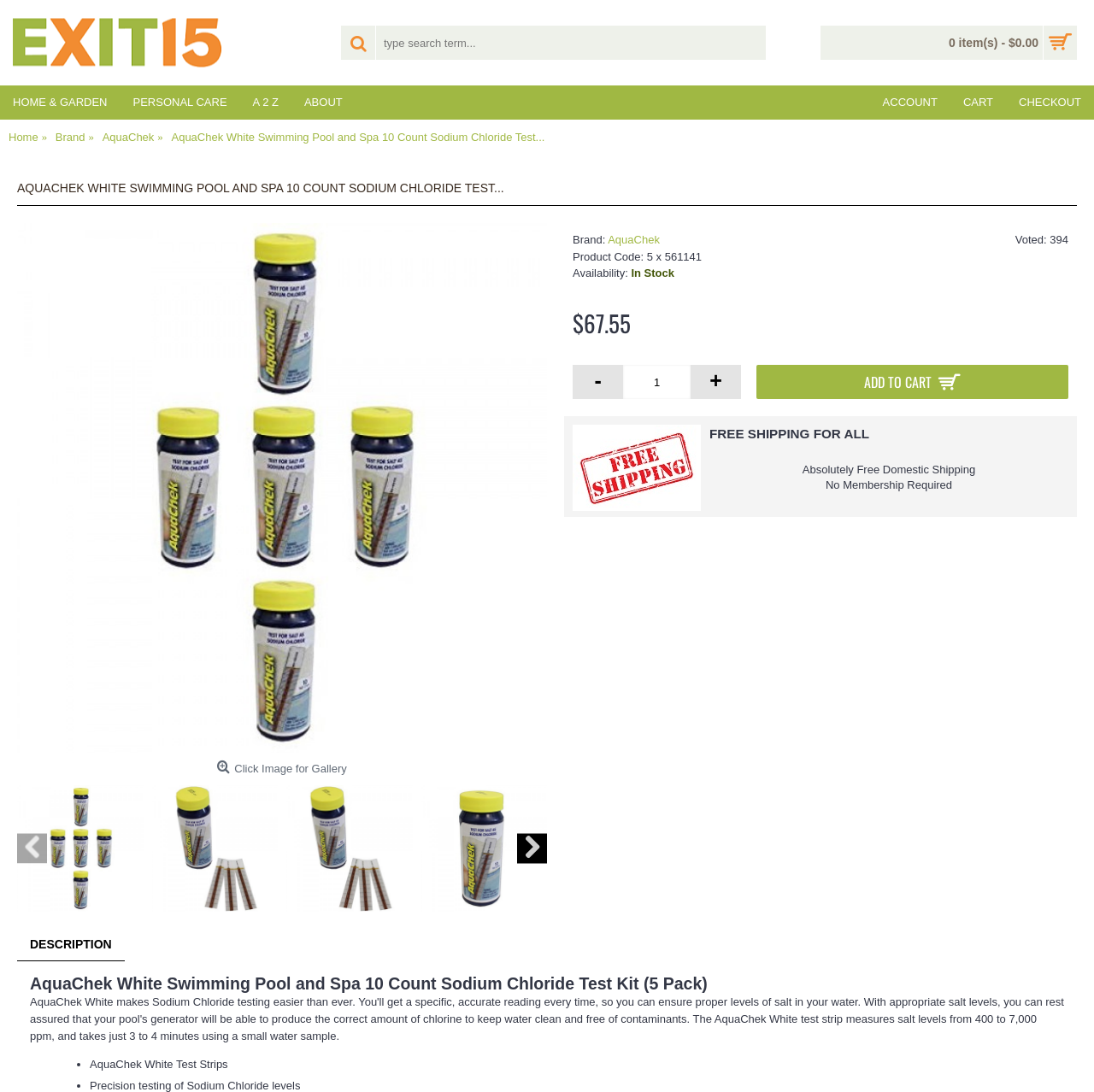How many items are in the cart?
Please give a detailed and elaborate answer to the question.

I found the answer by looking at the button '0 item(s) - $0.00' which is located at the top right corner of the webpage.